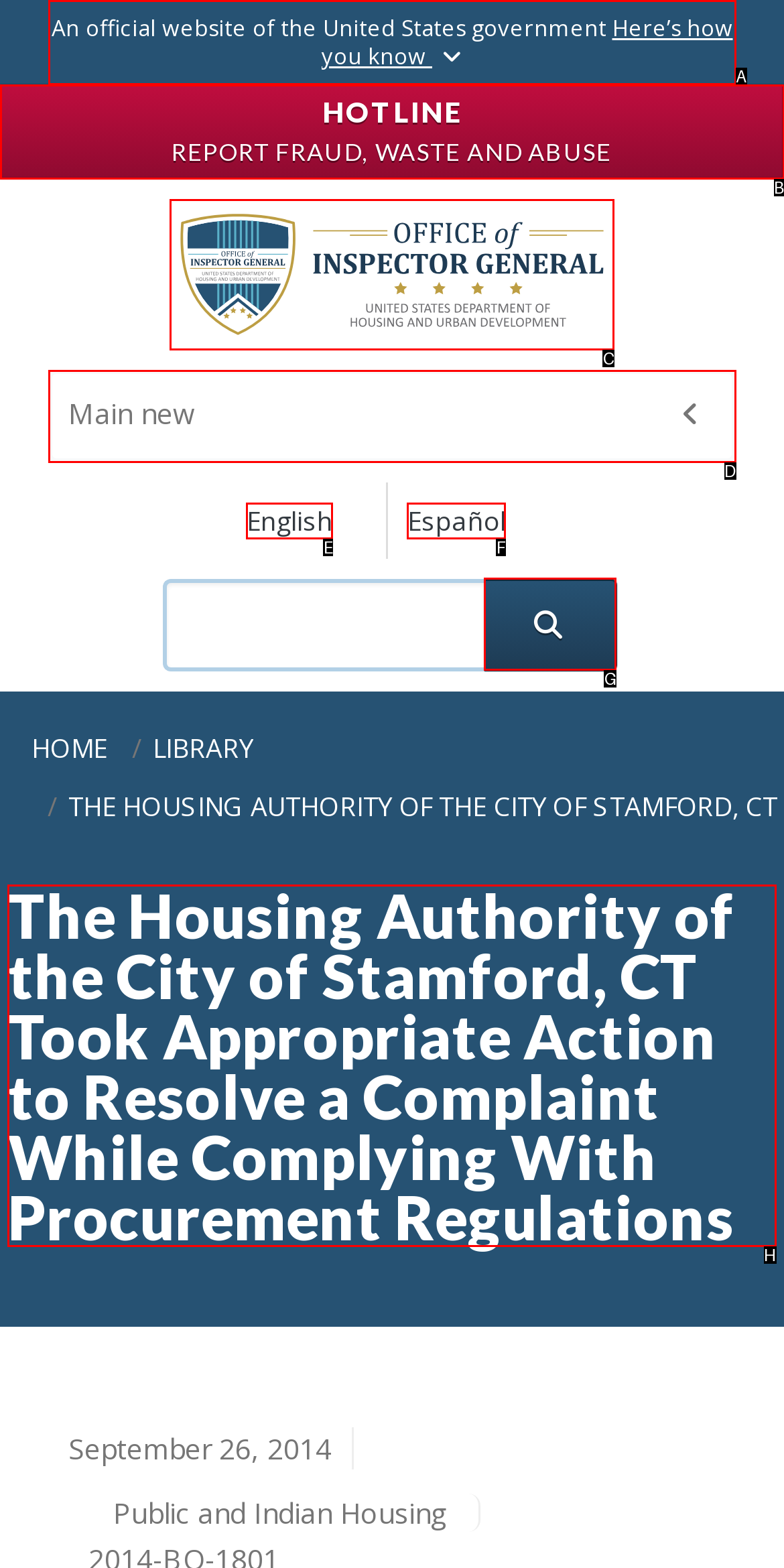Find the HTML element that corresponds to the description: Main new. Indicate your selection by the letter of the appropriate option.

D